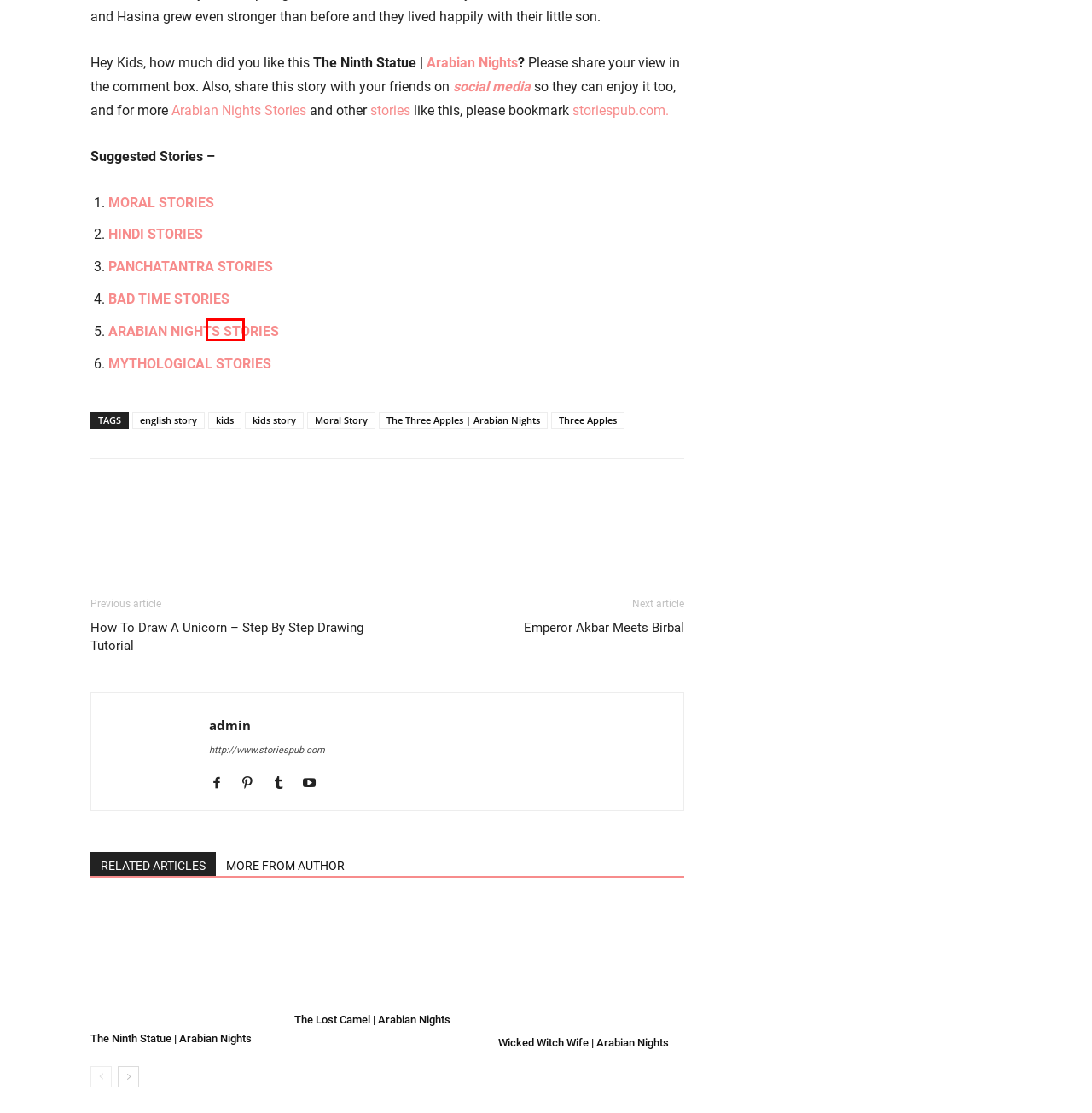A screenshot of a webpage is given, featuring a red bounding box around a UI element. Please choose the webpage description that best aligns with the new webpage after clicking the element in the bounding box. These are the descriptions:
A. Moral Story | Storiespub
B. How To Draw A Unicorn - Step By Step Drawing Tutorial | Storiespub
C. Three Apples | Storiespub
D. Wicked Witch Wife | Arabian Nights | Storiespub
E. The Ninth Statue | Arabian Nights | Storiespub
F. Kids | Storiespub
G. The Lost Camel | Arabian Nights | Storiespub
H. Kids Story | Storiespub

F